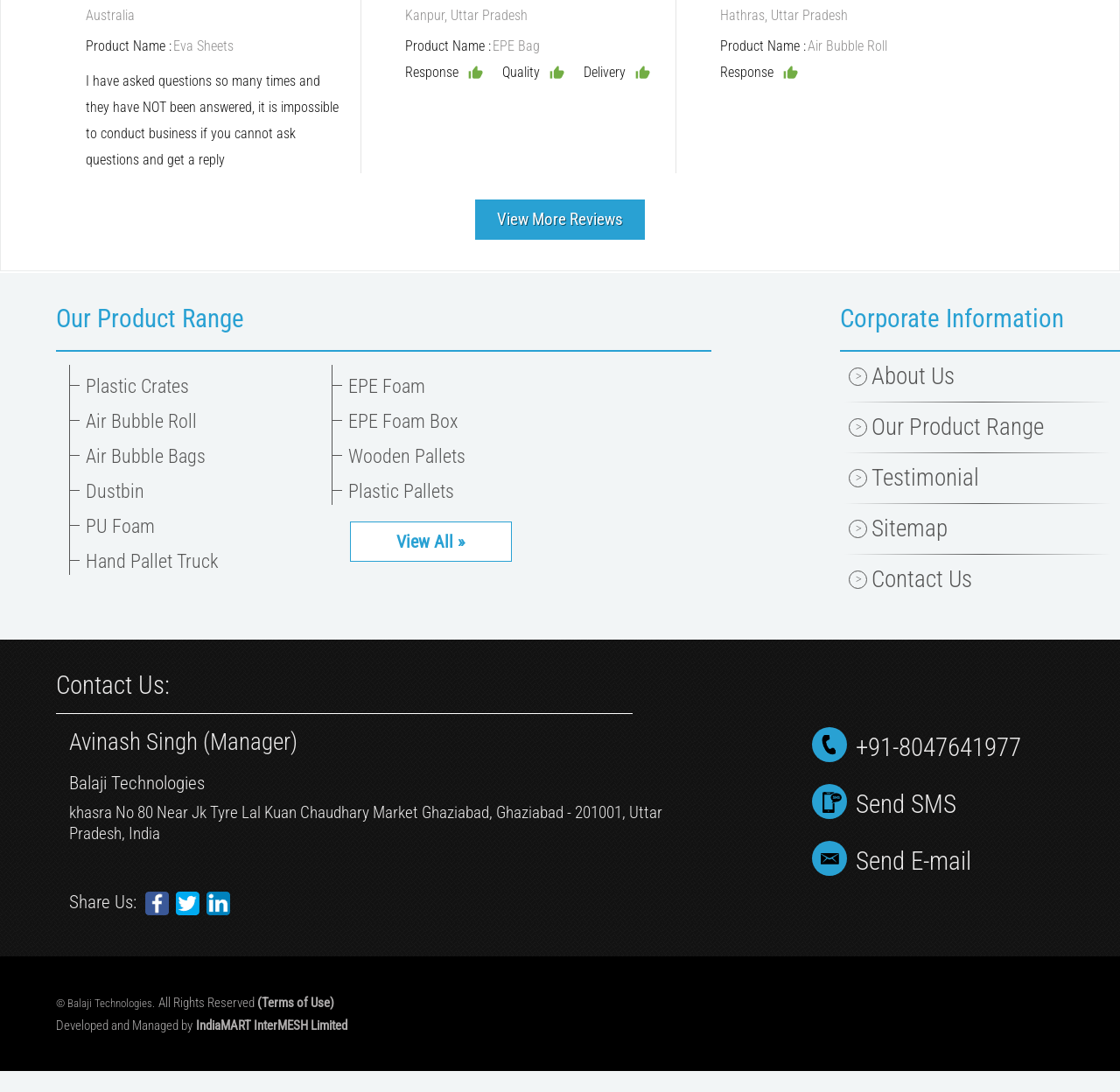Provide a brief response in the form of a single word or phrase:
What is the social media platform mentioned in the 'Share Us' section?

Facebook